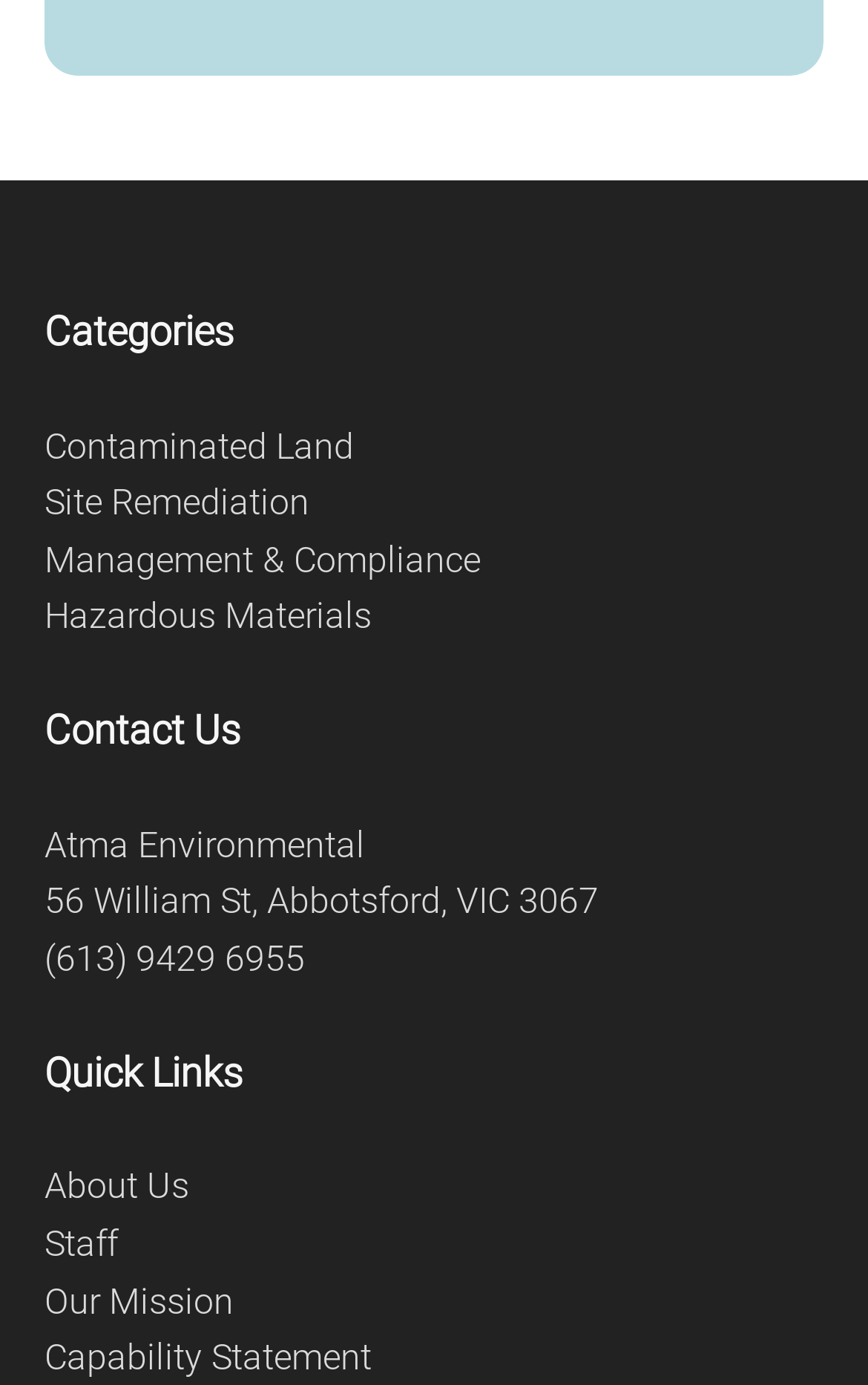Pinpoint the bounding box coordinates of the clickable area necessary to execute the following instruction: "Learn about Our Mission". The coordinates should be given as four float numbers between 0 and 1, namely [left, top, right, bottom].

[0.051, 0.924, 0.269, 0.954]